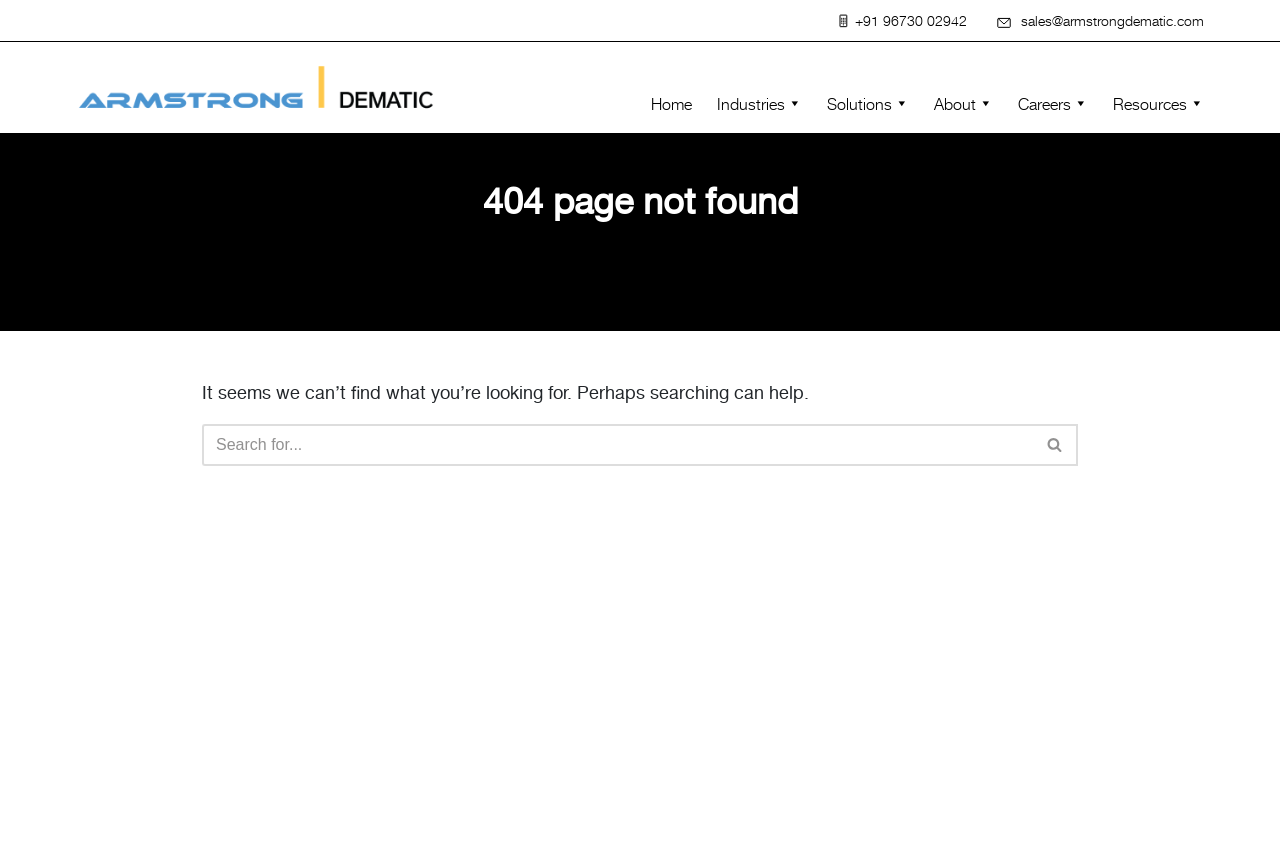Given the element description: "parent_node: Search for... aria-label="Search"", predict the bounding box coordinates of the UI element it refers to, using four float numbers between 0 and 1, i.e., [left, top, right, bottom].

[0.807, 0.503, 0.842, 0.553]